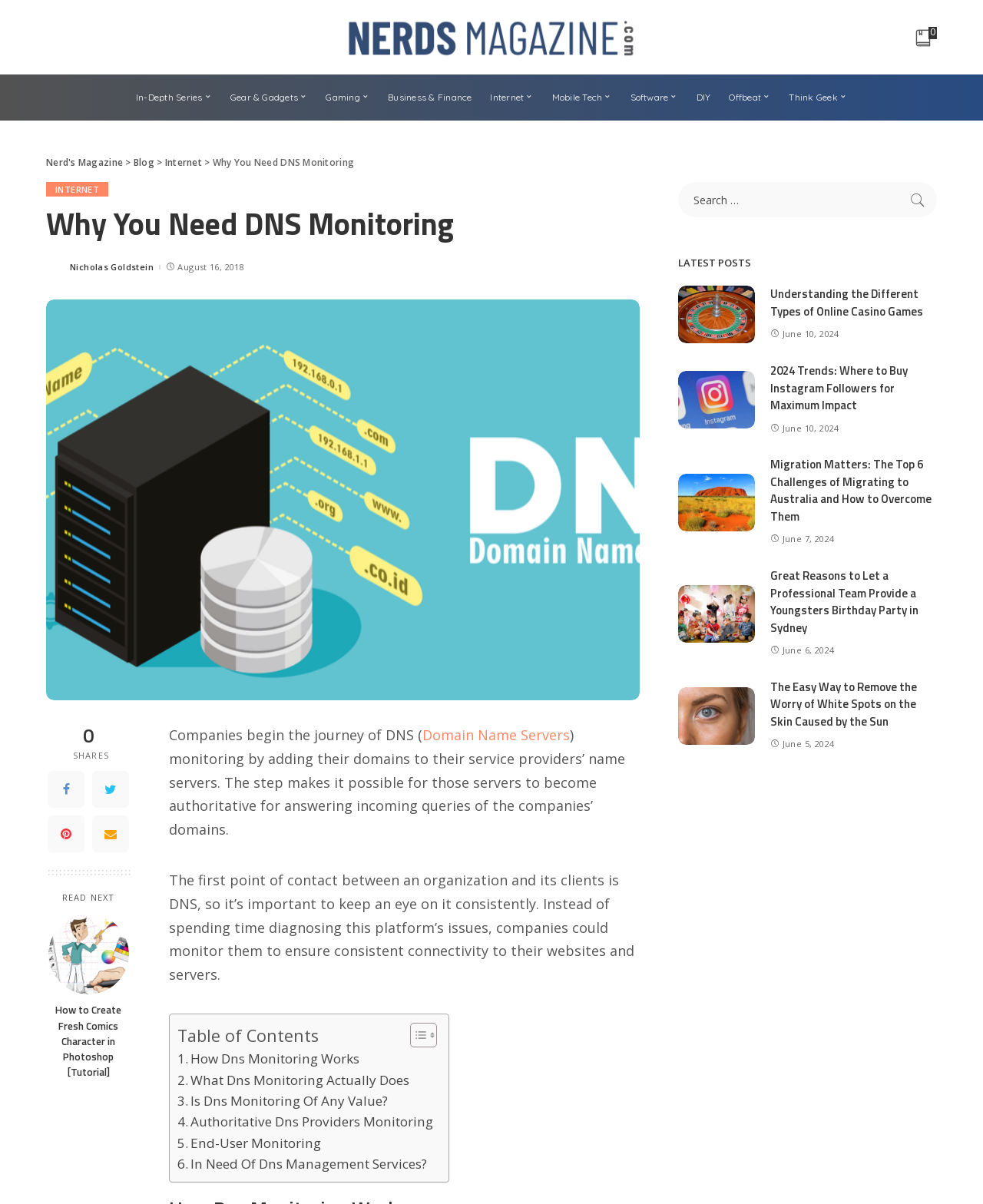Show me the bounding box coordinates of the clickable region to achieve the task as per the instruction: "Read the latest post about roulette wheel and chips".

[0.69, 0.237, 0.768, 0.285]